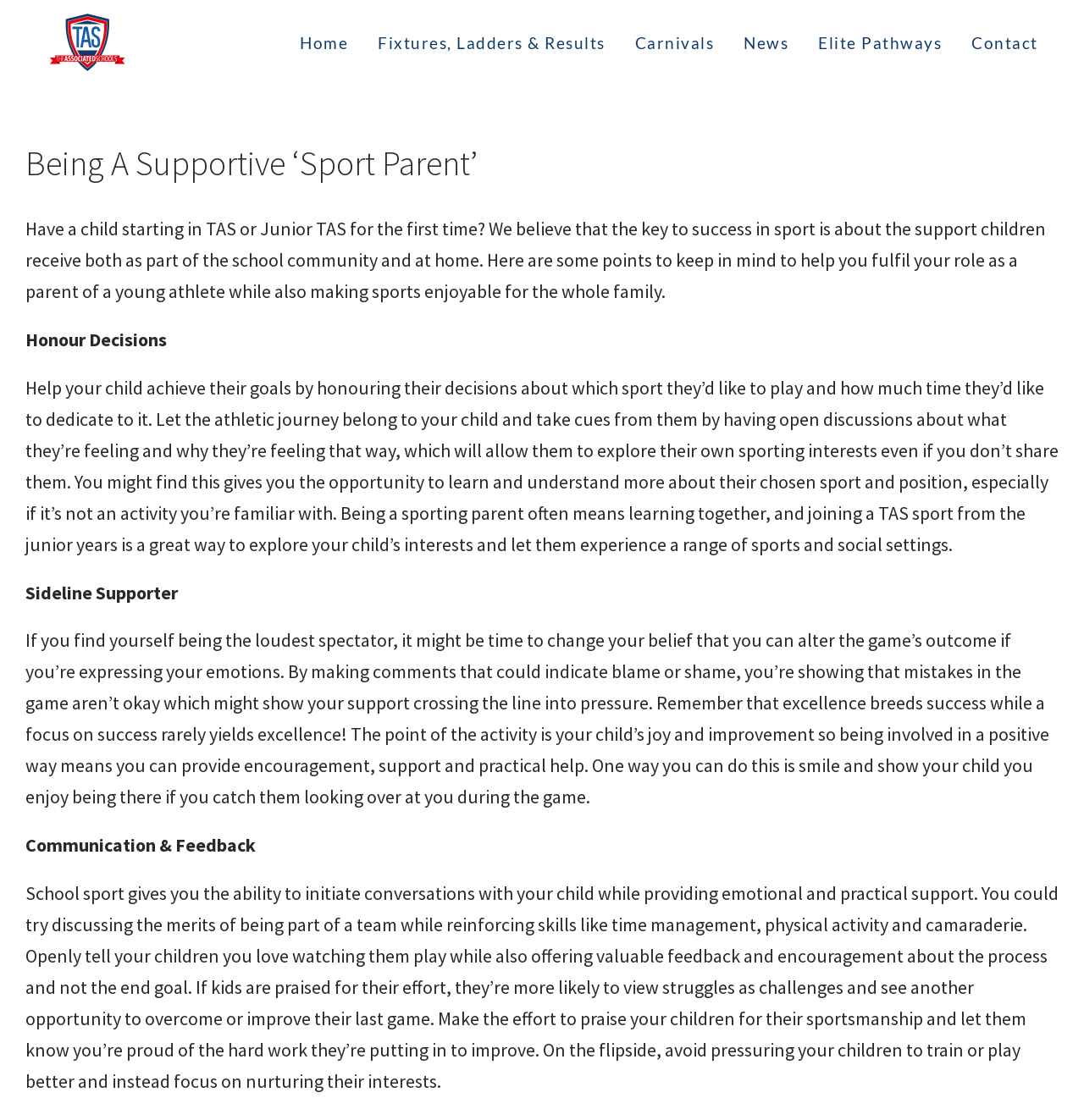Please predict the bounding box coordinates of the element's region where a click is necessary to complete the following instruction: "View news archives for February 2024". The coordinates should be represented by four float numbers between 0 and 1, i.e., [left, top, right, bottom].

None